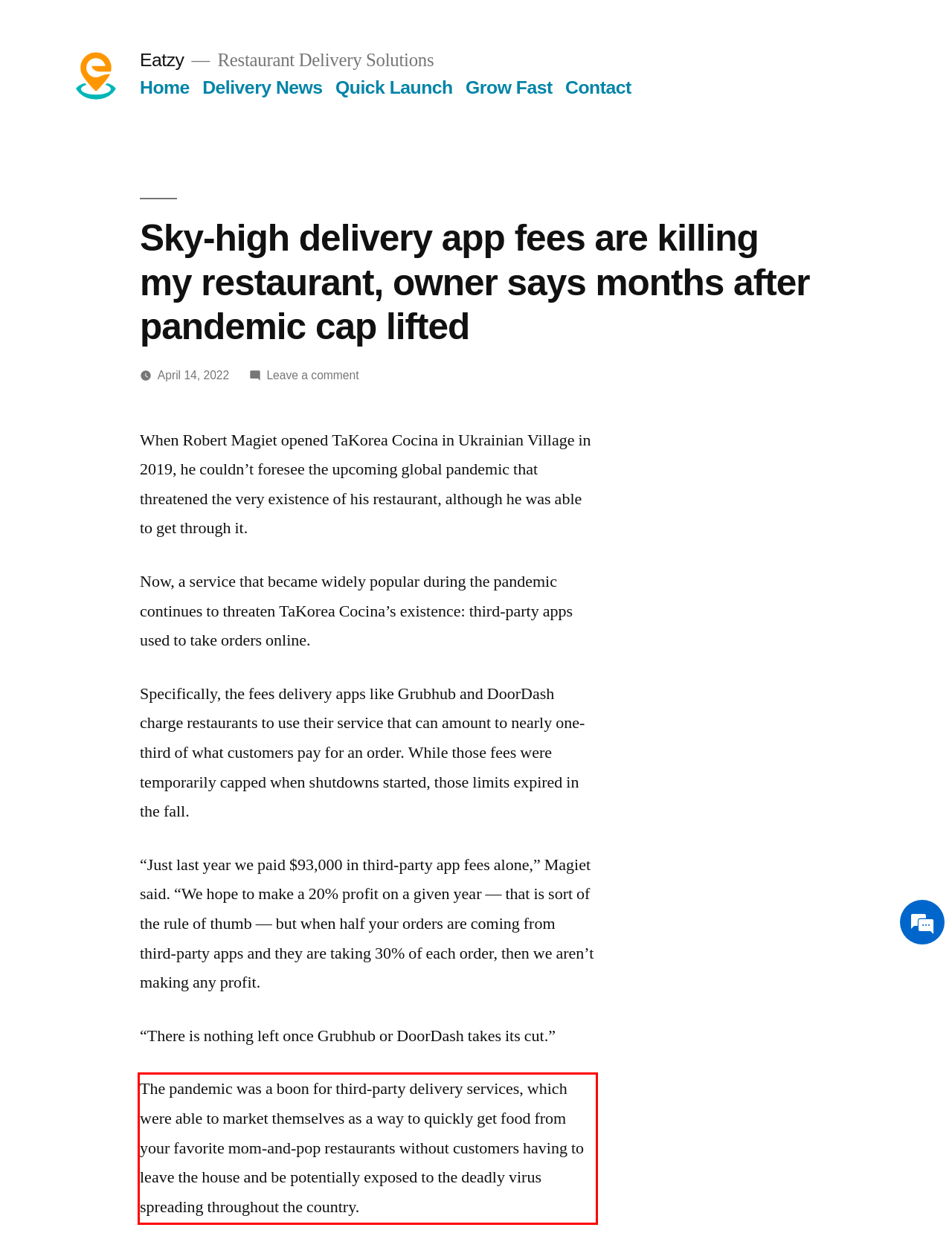The screenshot you have been given contains a UI element surrounded by a red rectangle. Use OCR to read and extract the text inside this red rectangle.

The pandemic was a boon for third-party delivery services, which were able to market themselves as a way to quickly get food from your favorite mom-and-pop restaurants without customers having to leave the house and be potentially exposed to the deadly virus spreading throughout the country.